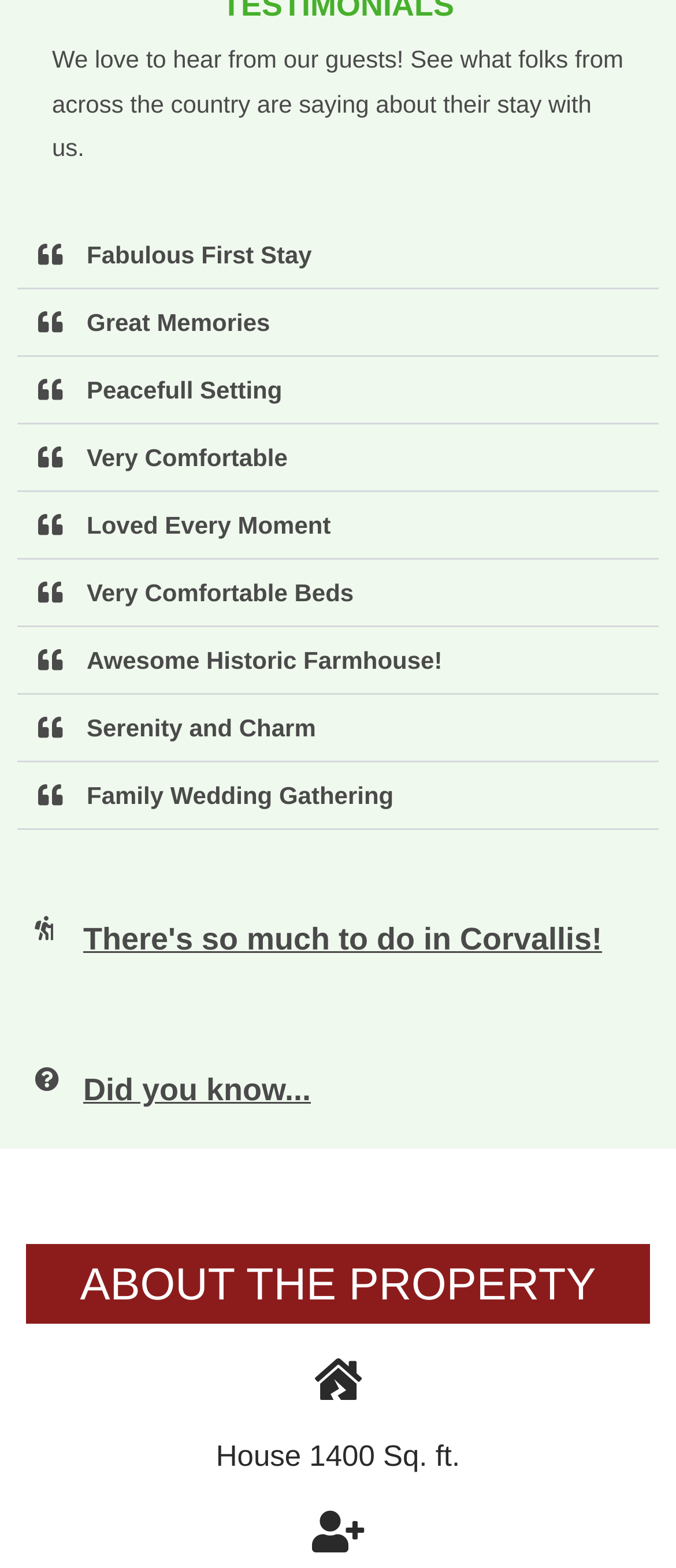From the element description: "Expert Pensacola Auto Accident Lawyer", extract the bounding box coordinates of the UI element. The coordinates should be expressed as four float numbers between 0 and 1, in the order [left, top, right, bottom].

None